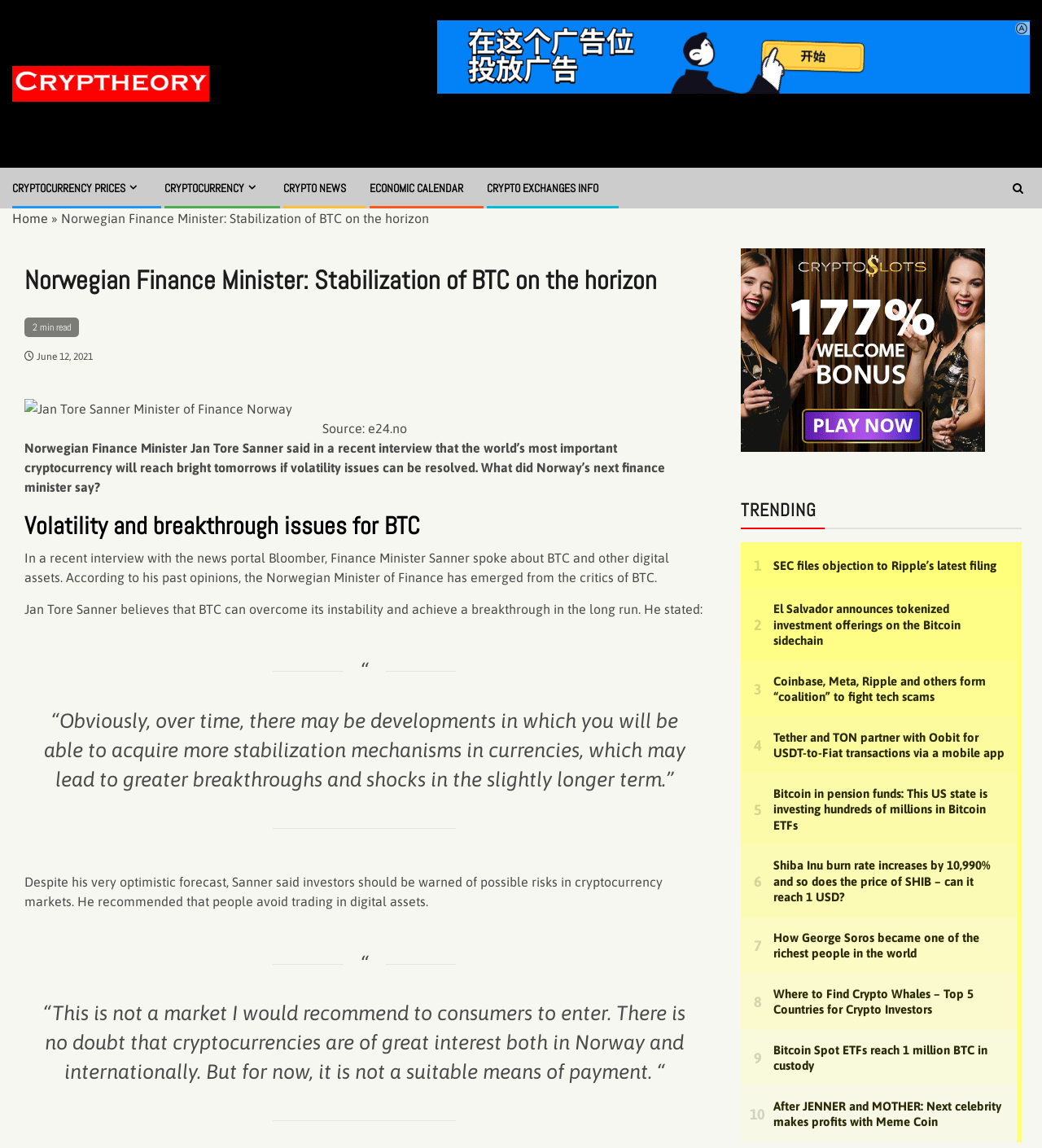For the element described, predict the bounding box coordinates as (top-left x, top-left y, bottom-right x, bottom-right y). All values should be between 0 and 1. Element description: Cryptocurrency

[0.158, 0.157, 0.249, 0.17]